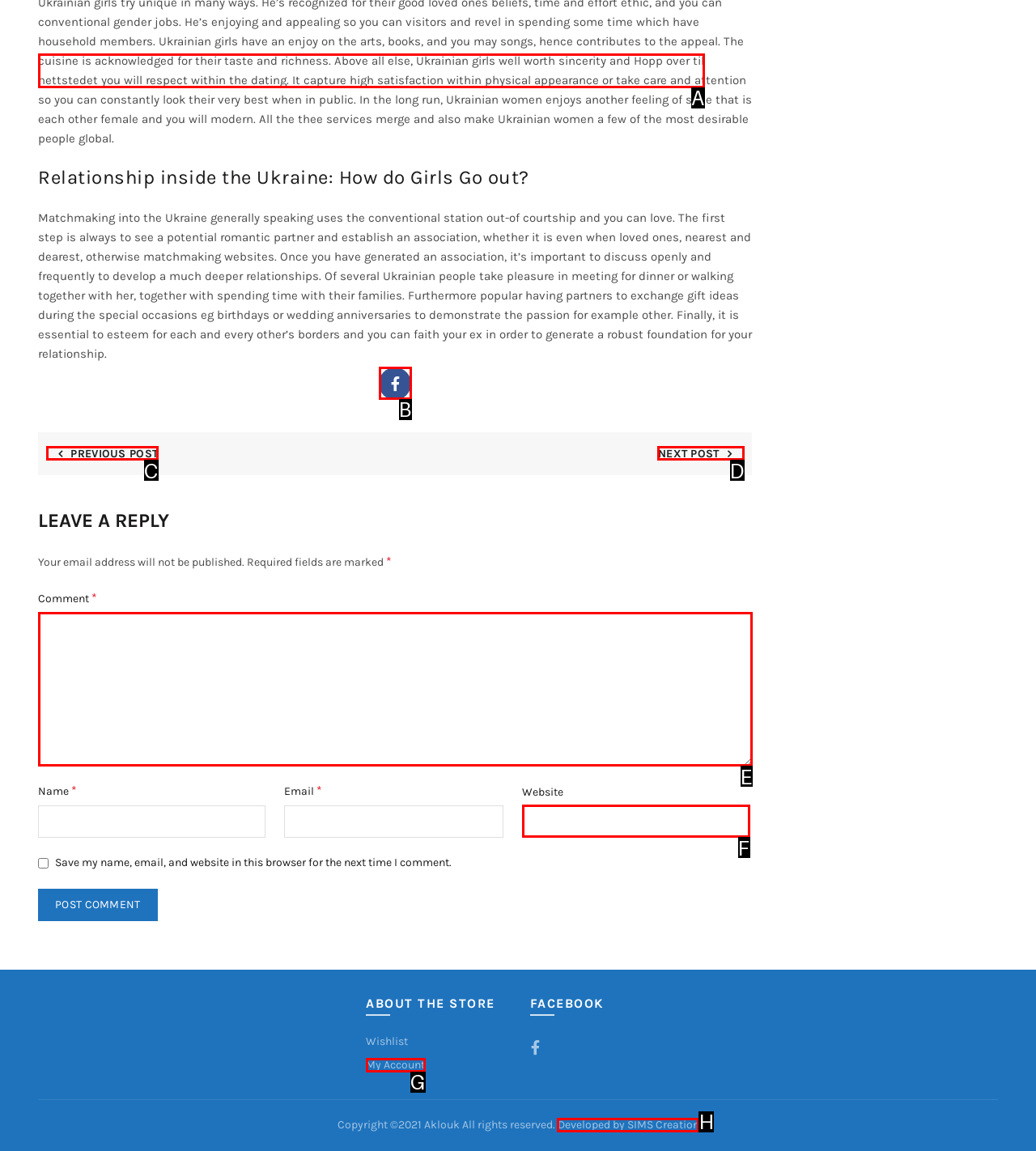Provide the letter of the HTML element that you need to click on to perform the task: Click on the Facebook link.
Answer with the letter corresponding to the correct option.

B